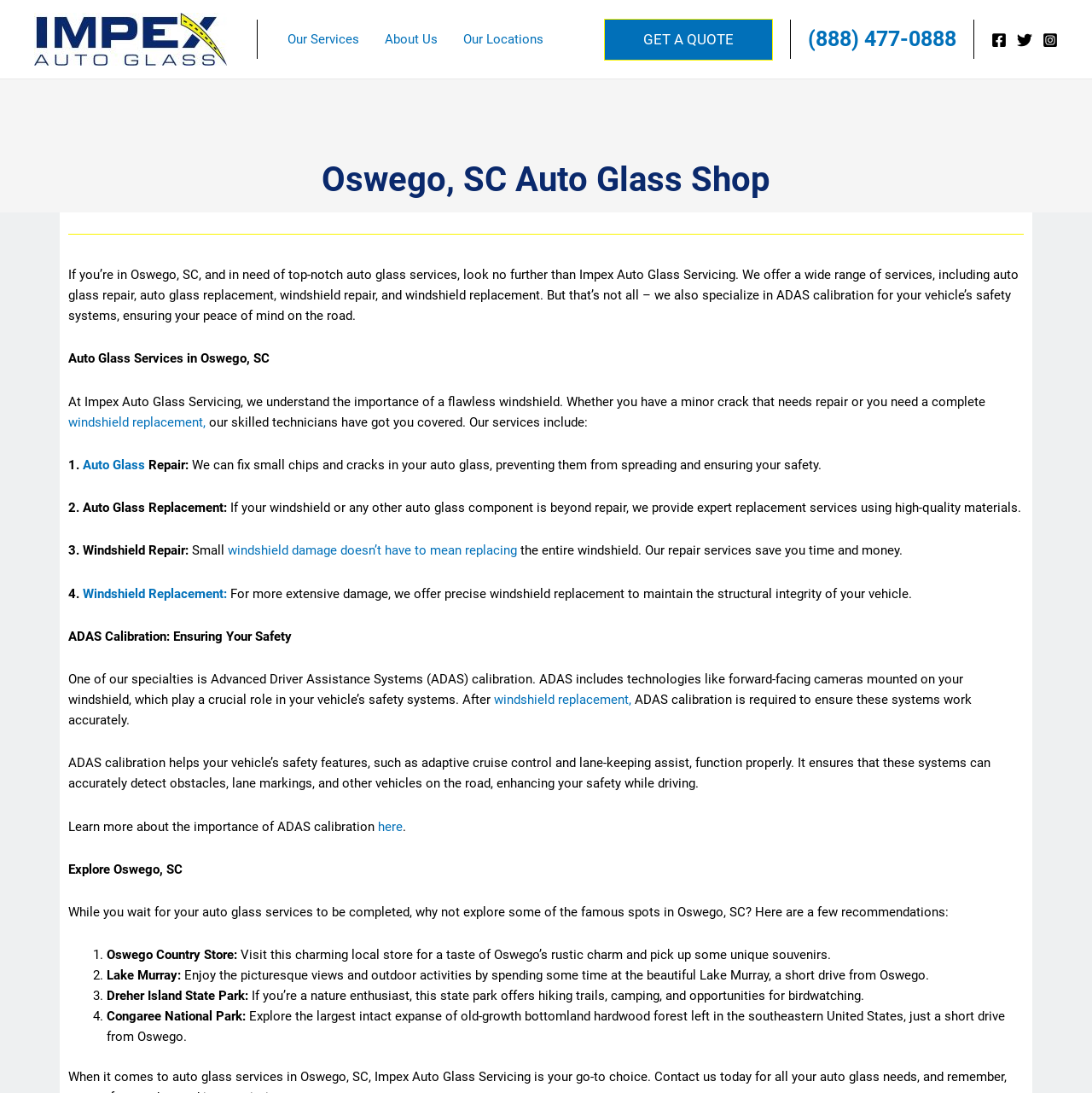Find and generate the main title of the webpage.

Oswego, SC Auto Glass Shop